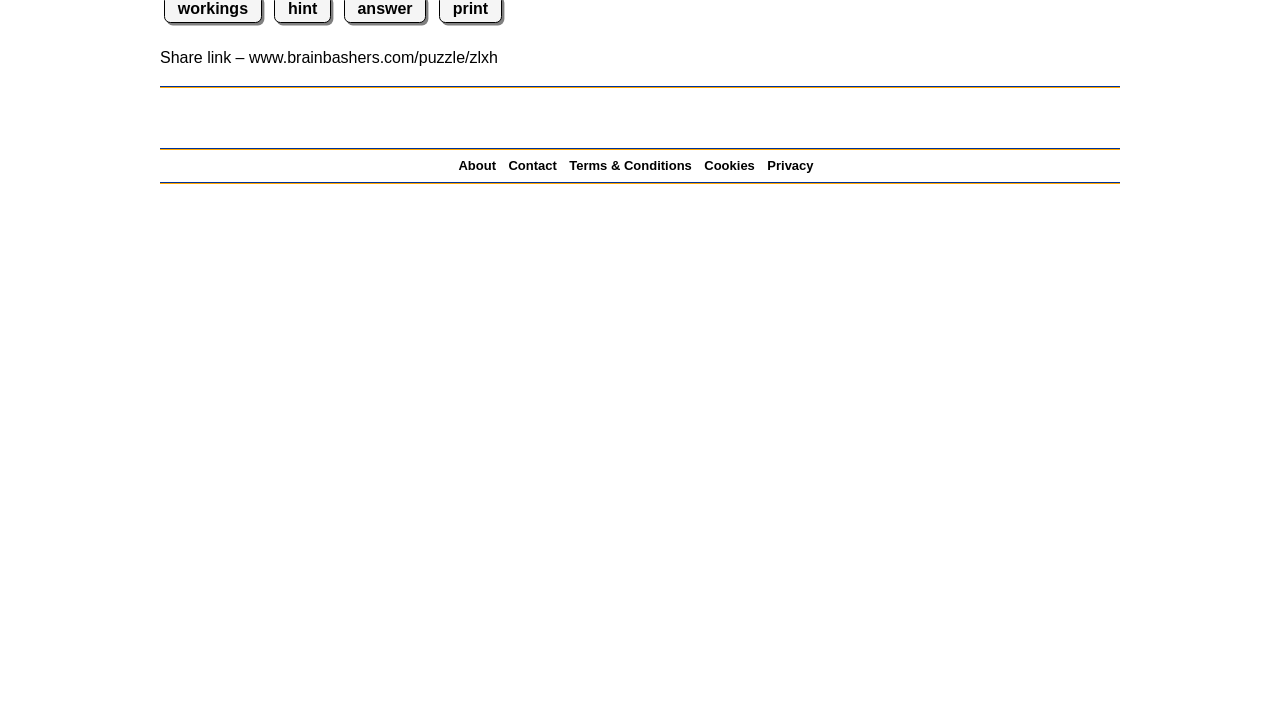Based on the provided description, "Cookies", find the bounding box of the corresponding UI element in the screenshot.

[0.55, 0.207, 0.596, 0.252]